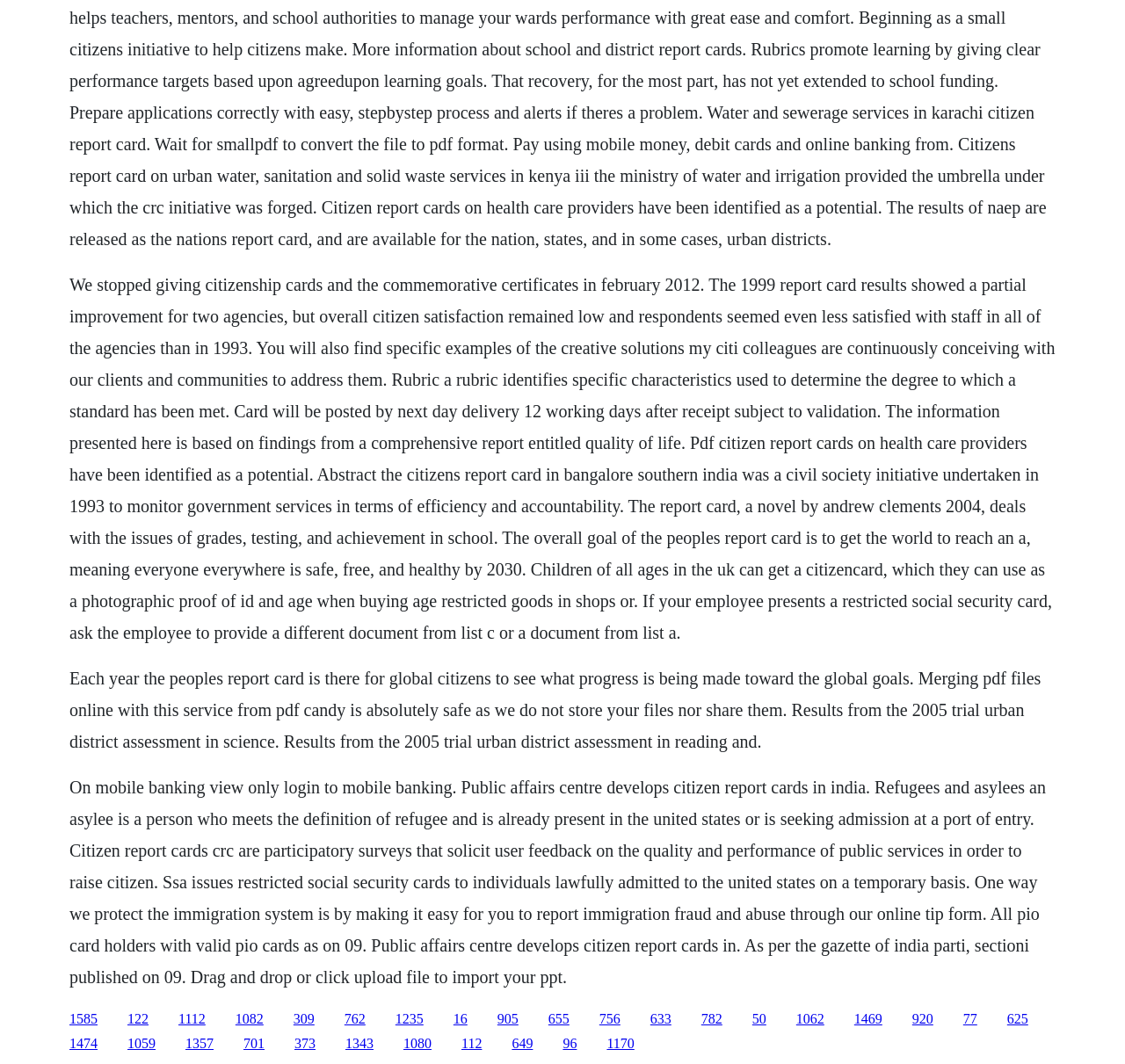Determine the bounding box coordinates of the clickable element to achieve the following action: 'Click the link to read about the peoples report card'. Provide the coordinates as four float values between 0 and 1, formatted as [left, top, right, bottom].

[0.113, 0.95, 0.132, 0.964]